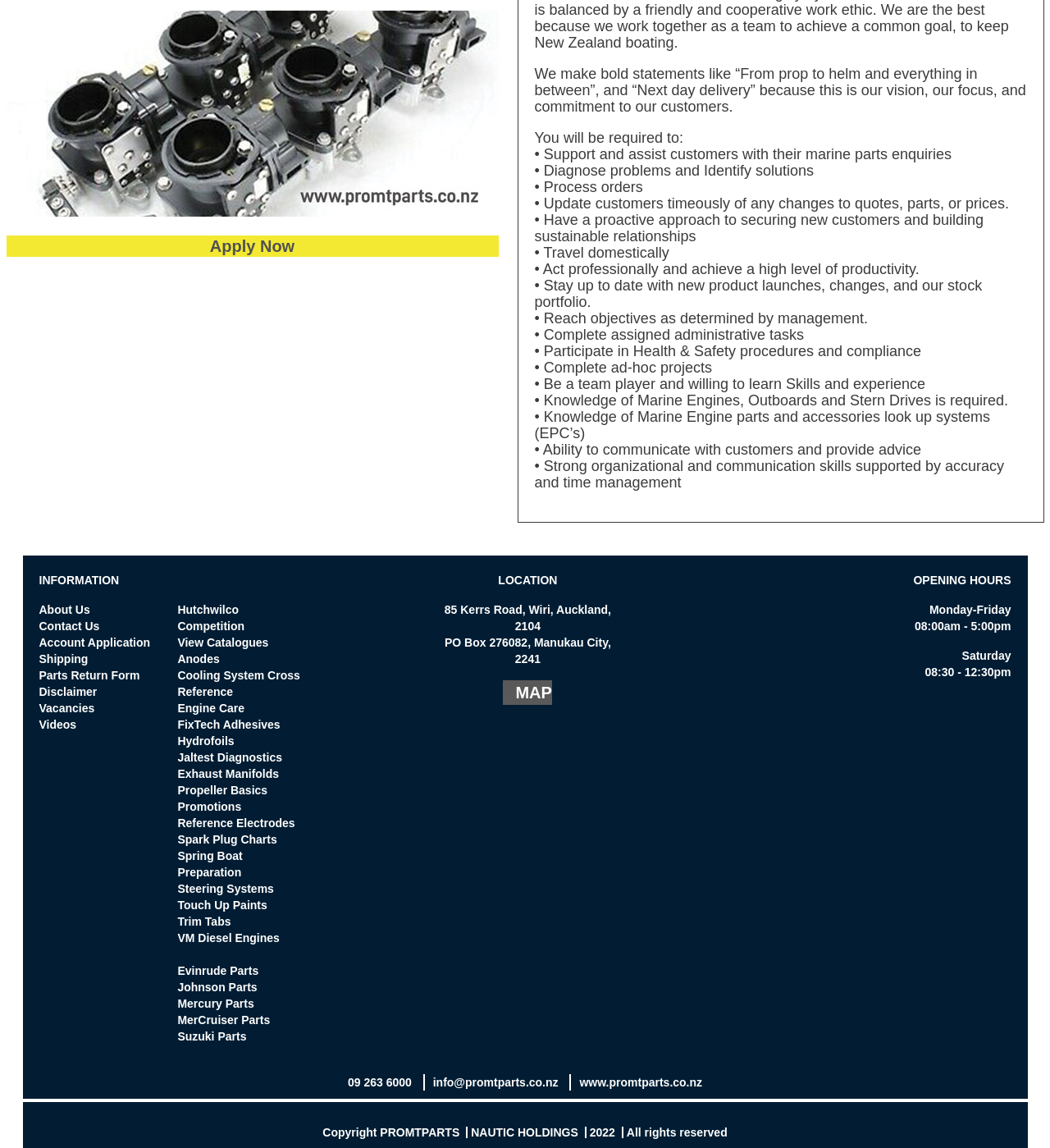Please find the bounding box coordinates in the format (top-left x, top-left y, bottom-right x, bottom-right y) for the given element description. Ensure the coordinates are floating point numbers between 0 and 1. Description: Trim Tabs

[0.169, 0.797, 0.22, 0.808]